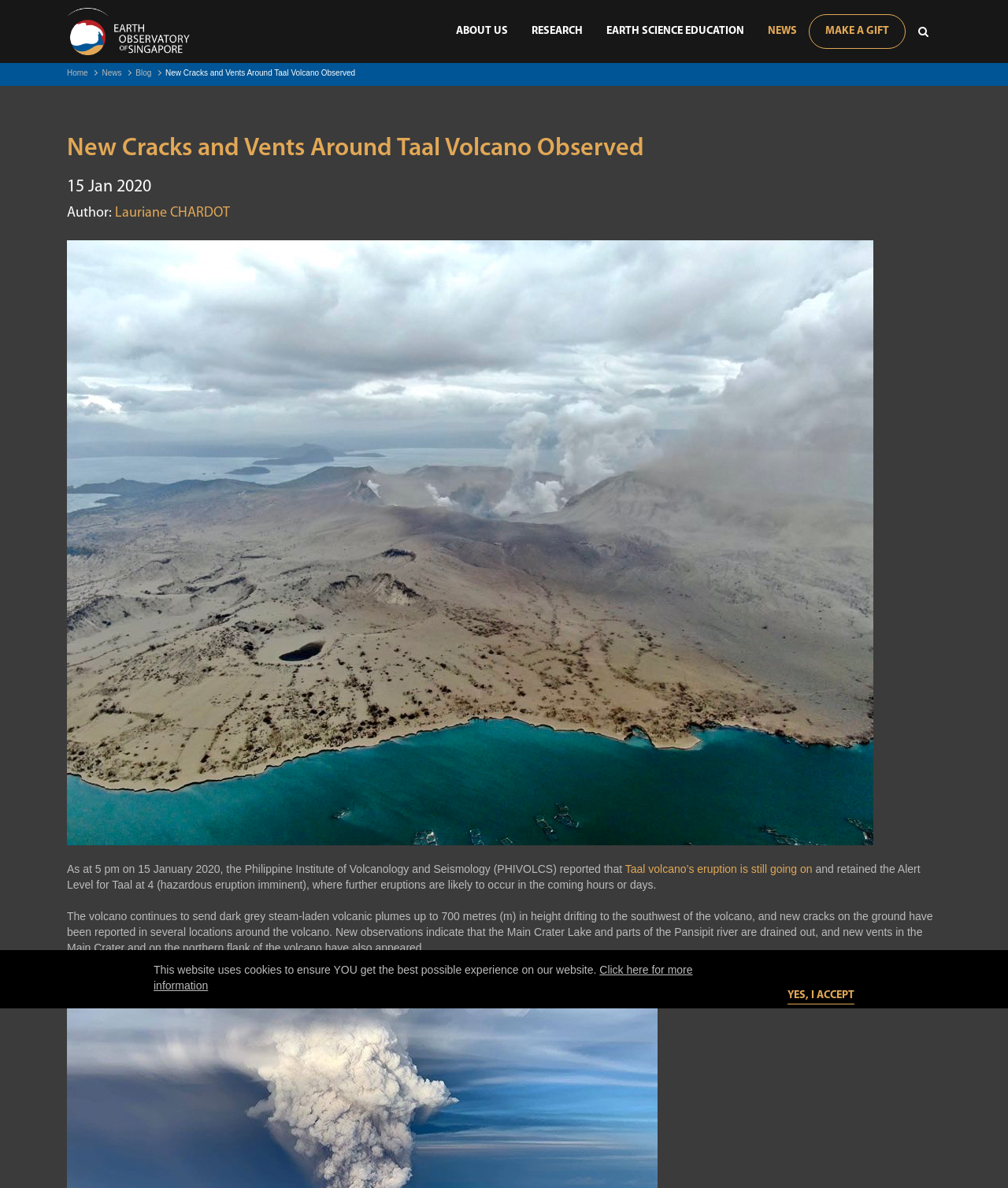What is the alert level for Taal mentioned in the article?
Refer to the image and give a detailed response to the question.

The article states that 'the Philippine Institute of Volcanology and Seismology (PHIVOLCS) reported that... and retained the Alert Level for Taal at 4 (hazardous eruption imminent)', indicating that the alert level for Taal is 4.